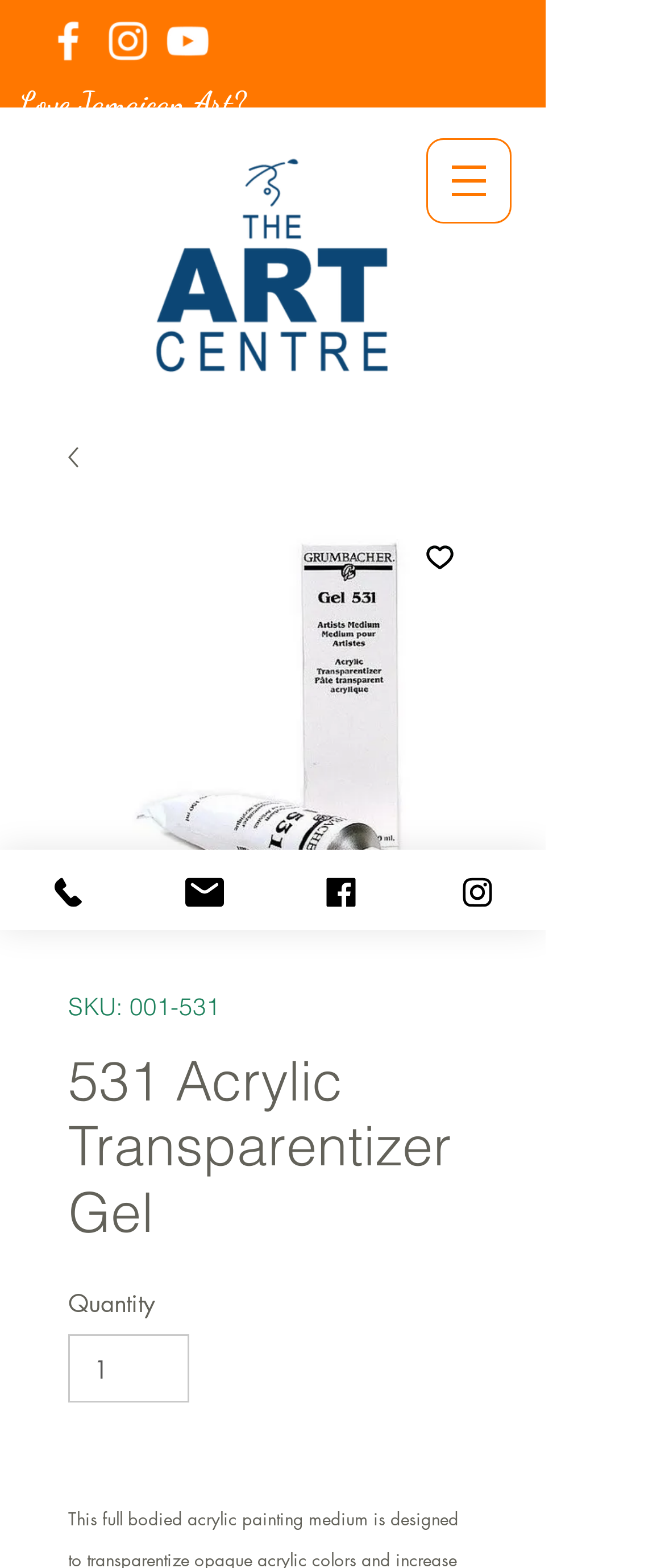Mark the bounding box of the element that matches the following description: "input value="1" aria-label="Quantity" value="1"".

[0.103, 0.851, 0.284, 0.895]